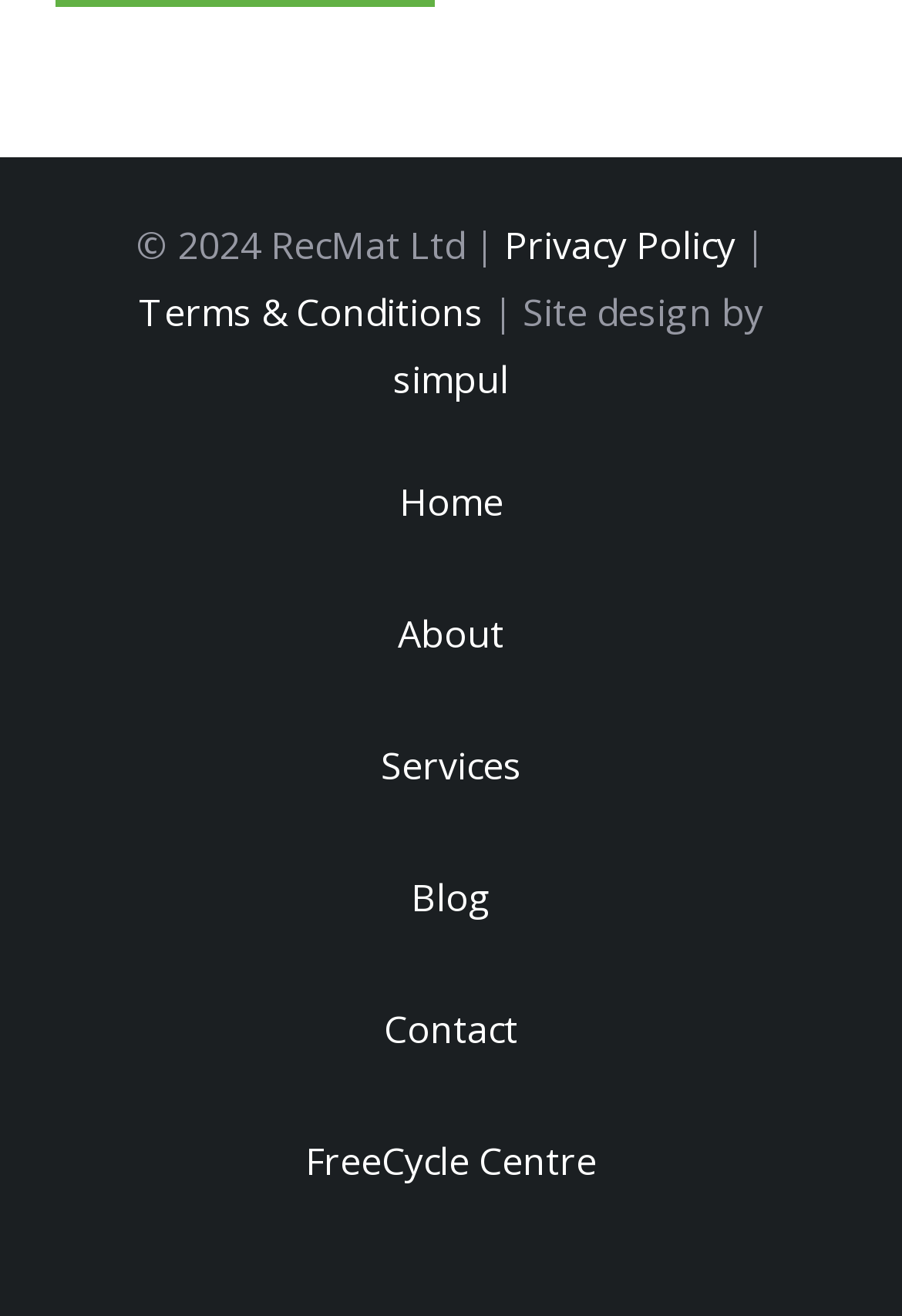Respond concisely with one word or phrase to the following query:
How many navigation menu items are present?

6